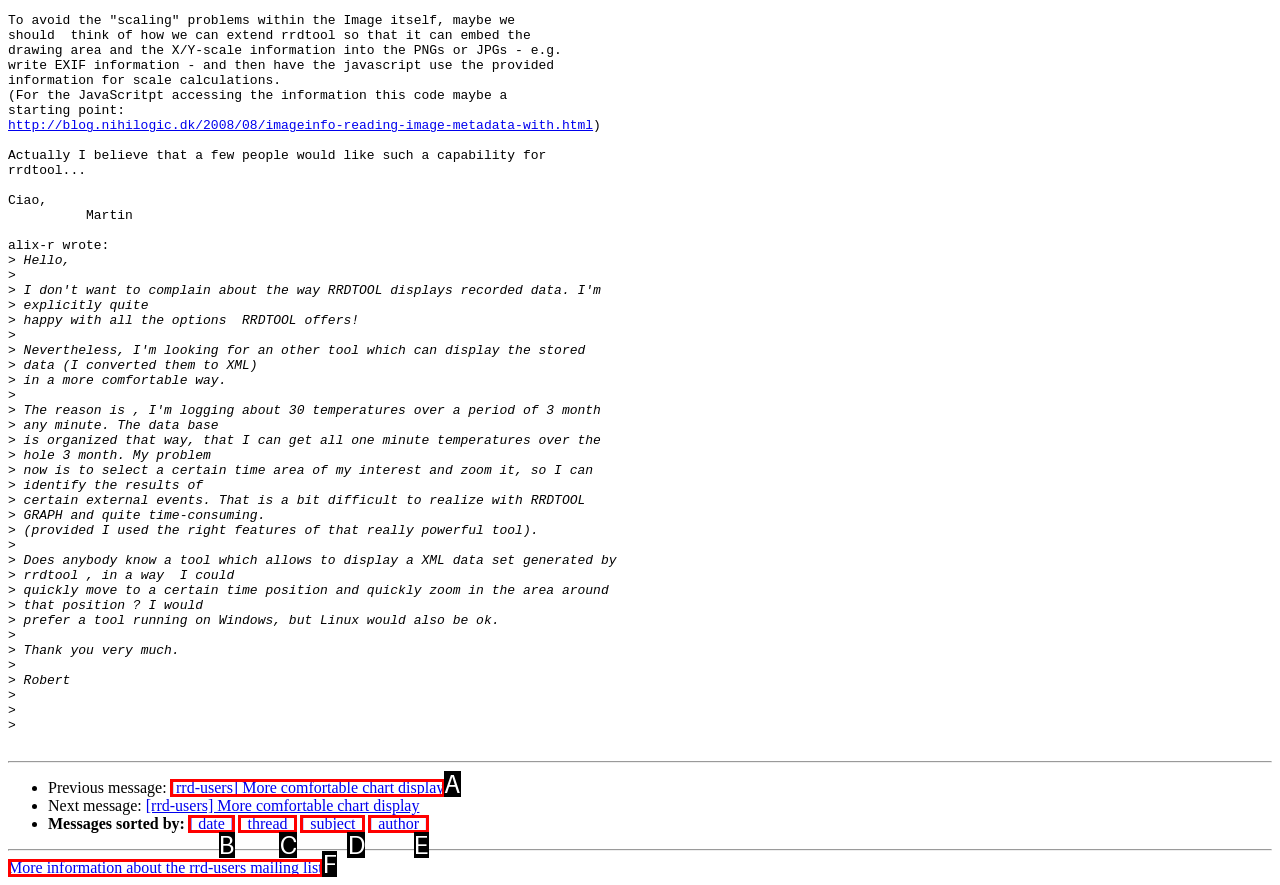Determine the HTML element that best matches this description: [ date ] from the given choices. Respond with the corresponding letter.

B